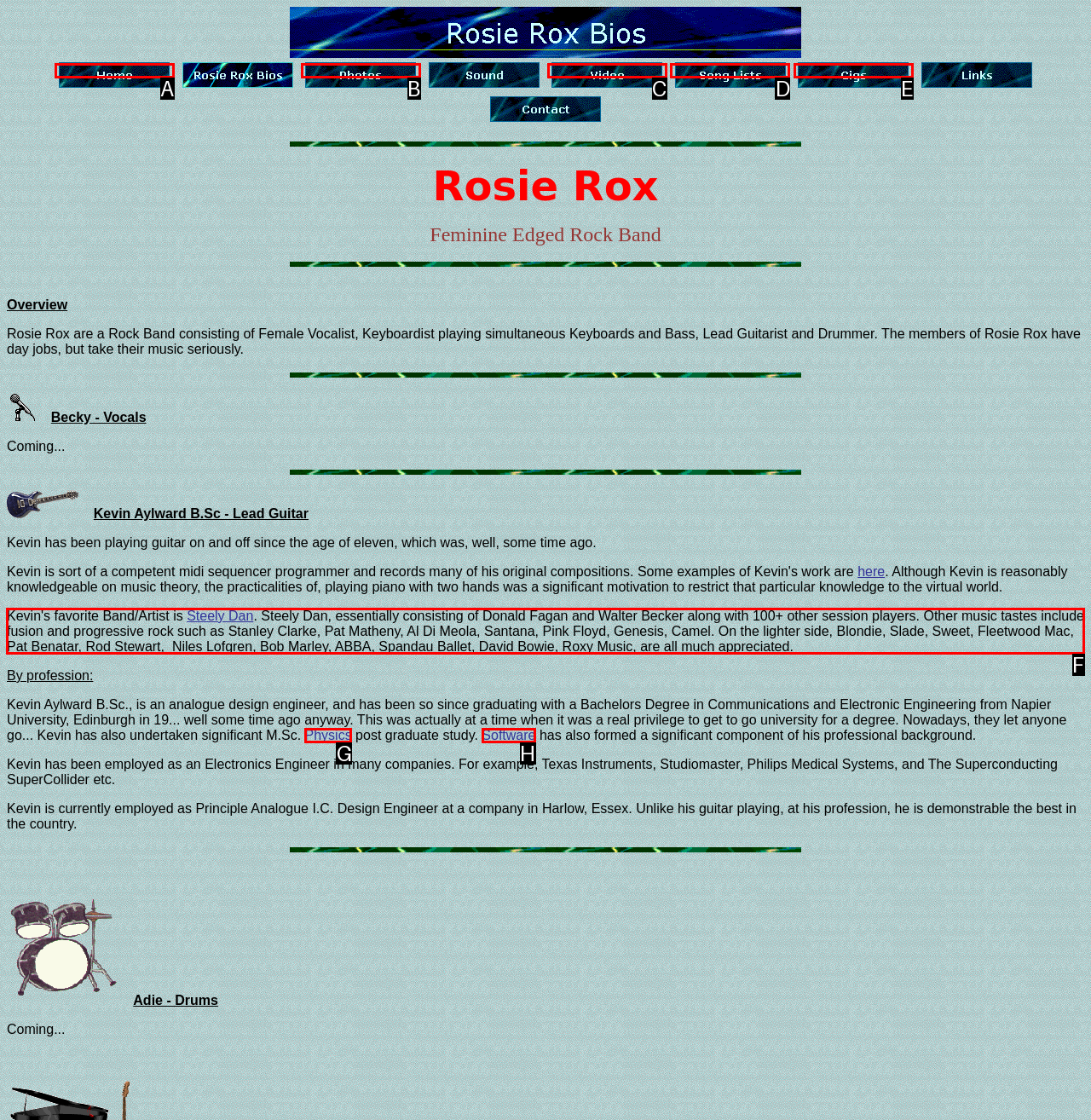Which option should be clicked to execute the task: Read about Kevin's music influences?
Reply with the letter of the chosen option.

F